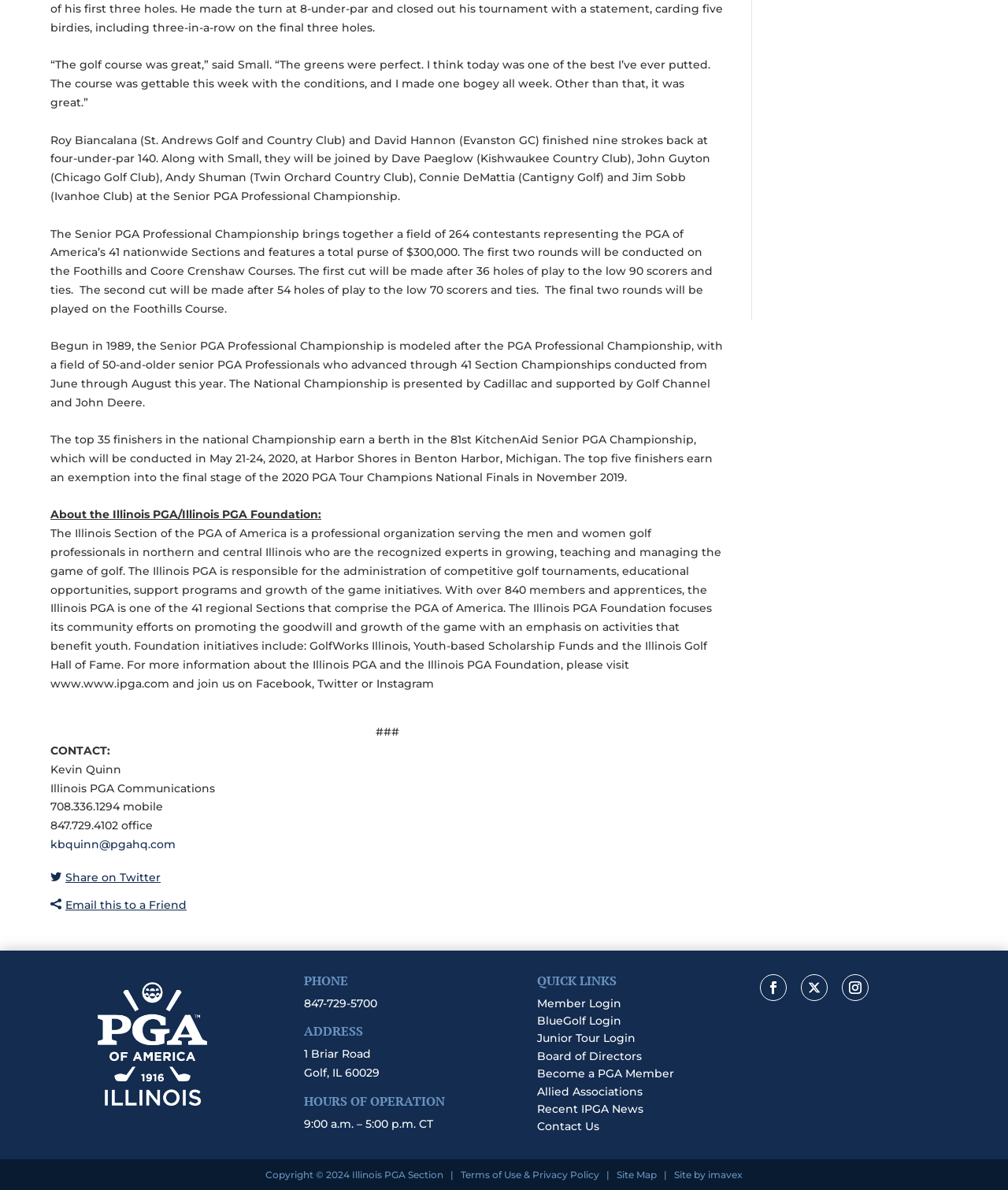Pinpoint the bounding box coordinates of the element you need to click to execute the following instruction: "Click the 'PHONE' link". The bounding box should be represented by four float numbers between 0 and 1, in the format [left, top, right, bottom].

[0.301, 0.837, 0.374, 0.849]